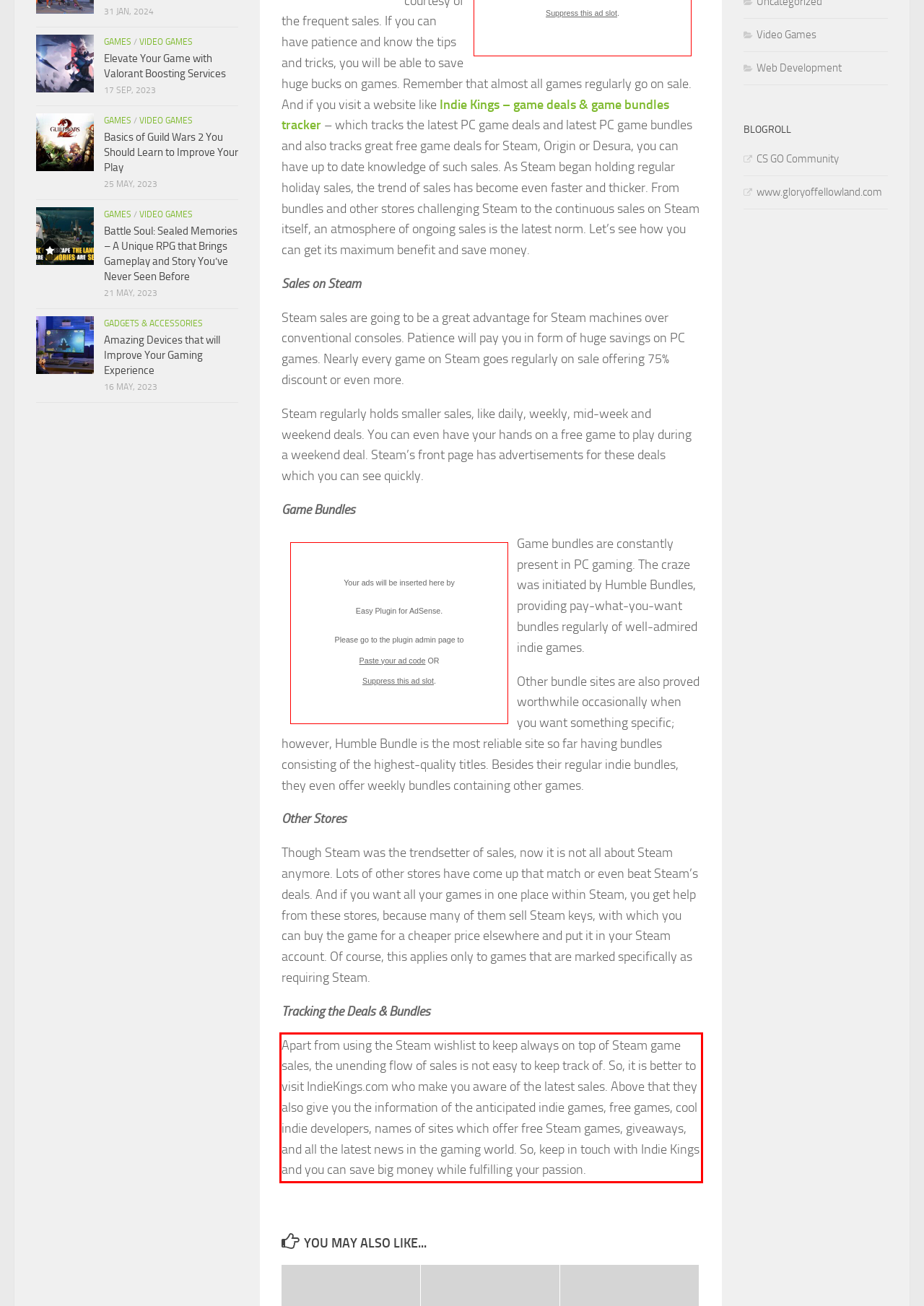Please extract the text content from the UI element enclosed by the red rectangle in the screenshot.

Apart from using the Steam wishlist to keep always on top of Steam game sales, the unending flow of sales is not easy to keep track of. So, it is better to visit IndieKings.com who make you aware of the latest sales. Above that they also give you the information of the anticipated indie games, free games, cool indie developers, names of sites which offer free Steam games, giveaways, and all the latest news in the gaming world. So, keep in touch with Indie Kings and you can save big money while fulfilling your passion.